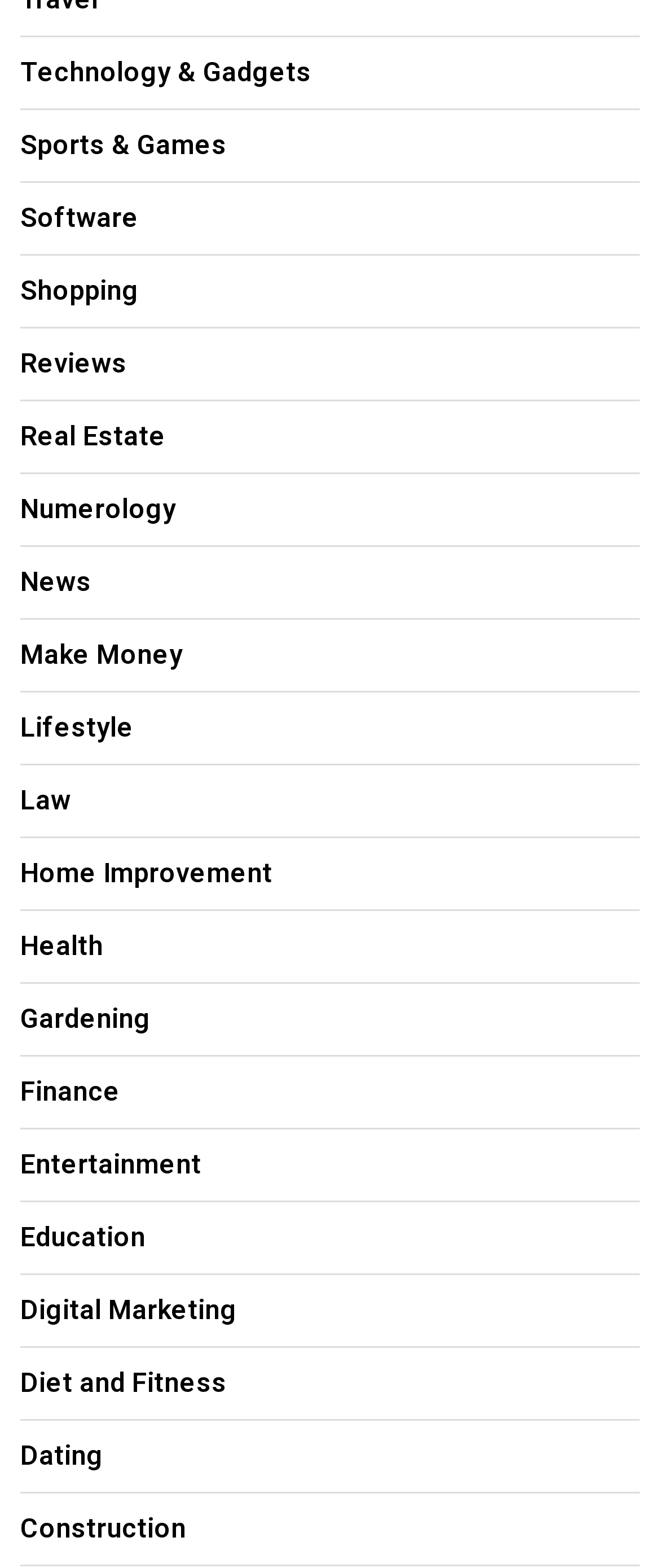What is the first category on the webpage?
Based on the image, give a concise answer in the form of a single word or short phrase.

Technology & Gadgets